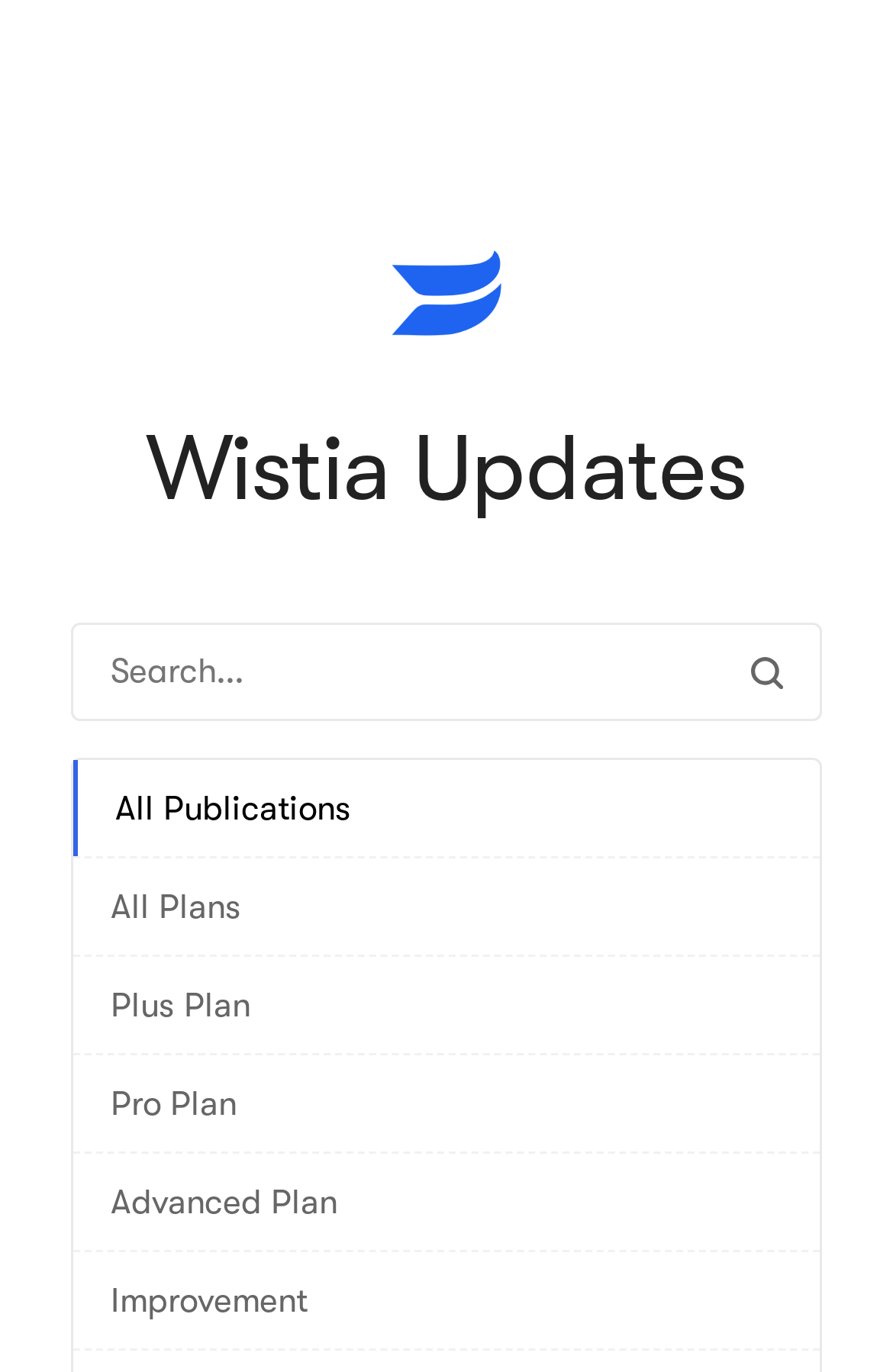Determine the bounding box coordinates of the section I need to click to execute the following instruction: "Click Wistia Updates". Provide the coordinates as four float numbers between 0 and 1, i.e., [left, top, right, bottom].

[0.08, 0.16, 0.92, 0.28]